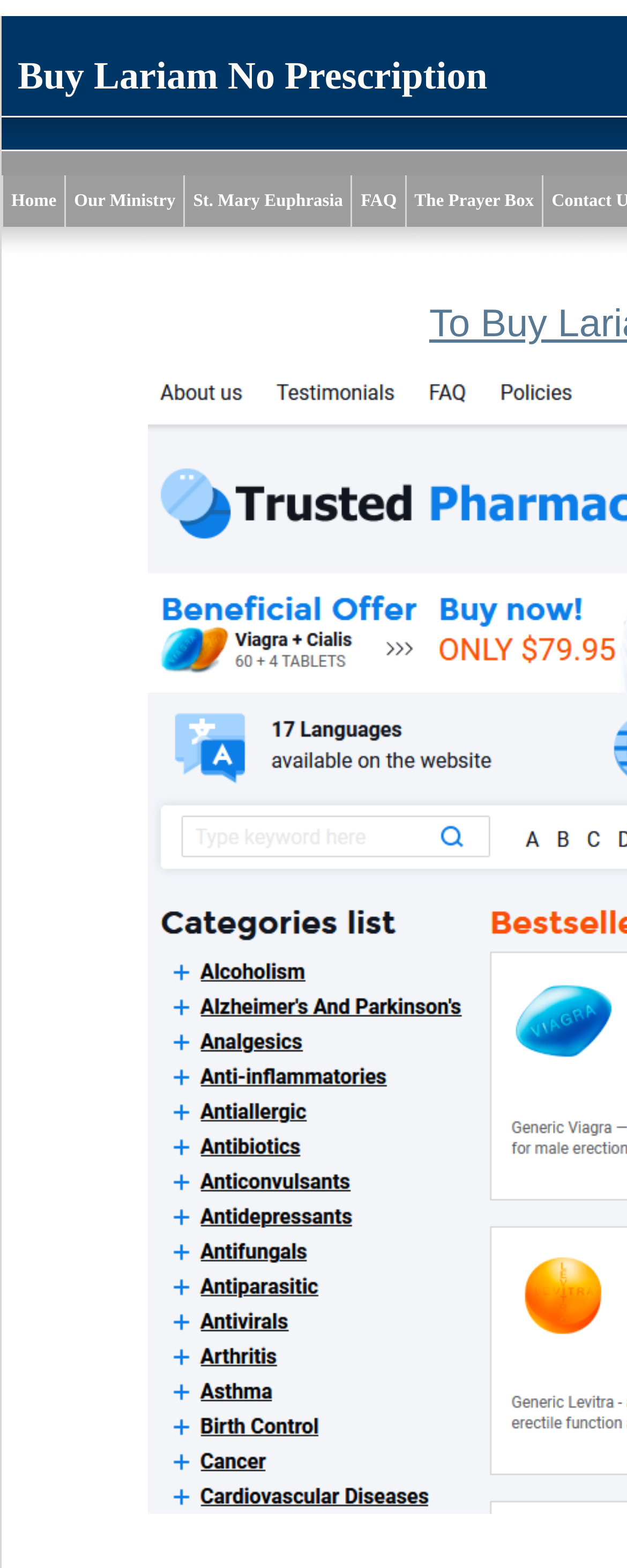Explain in detail what you observe on this webpage.

The webpage is titled "Purchase Lariam Online" and has a prominent heading "Buy Lariam No Prescription" at the top. Below the heading, there is a navigation menu with five links: "Home", "Our Ministry", "St. Mary Euphrasia", "FAQ", and "The Prayer Box". Each link has a corresponding heading with the same text, positioned directly below the link. The links are arranged horizontally, with "Home" on the left and "The Prayer Box" on the right. The navigation menu takes up a significant portion of the top section of the webpage.